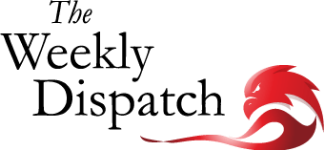Thoroughly describe what you see in the image.

The image features the logo of "The Weekly Dispatch," a news outlet that appears to focus on delivering significant information and updates, particularly concerning Cambodia. The logo is characterized by its elegant serif font for the words "The Weekly Dispatch," embellished by a striking red dragon-like figure that adds a dynamic element to the design. This logo symbolizes the publication's commitment to providing vital news and insights, catering to readers interested in current events, particularly those shaping the landscape of Cambodia. The vibrant red color signifies urgency and importance, reflecting the journalistic endeavor to inform and engage the audience effectively.